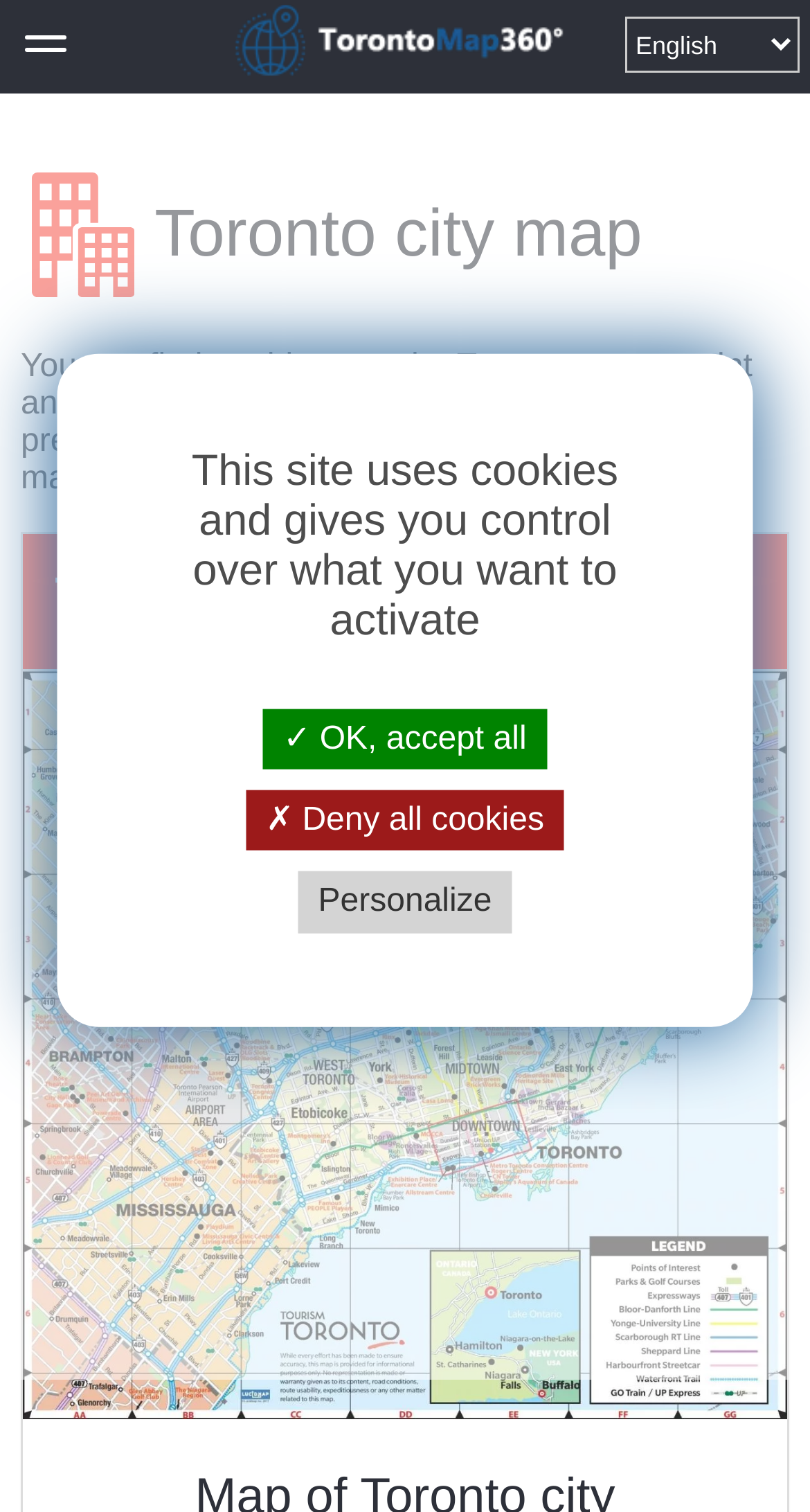Extract the main title from the webpage.

Toronto city map